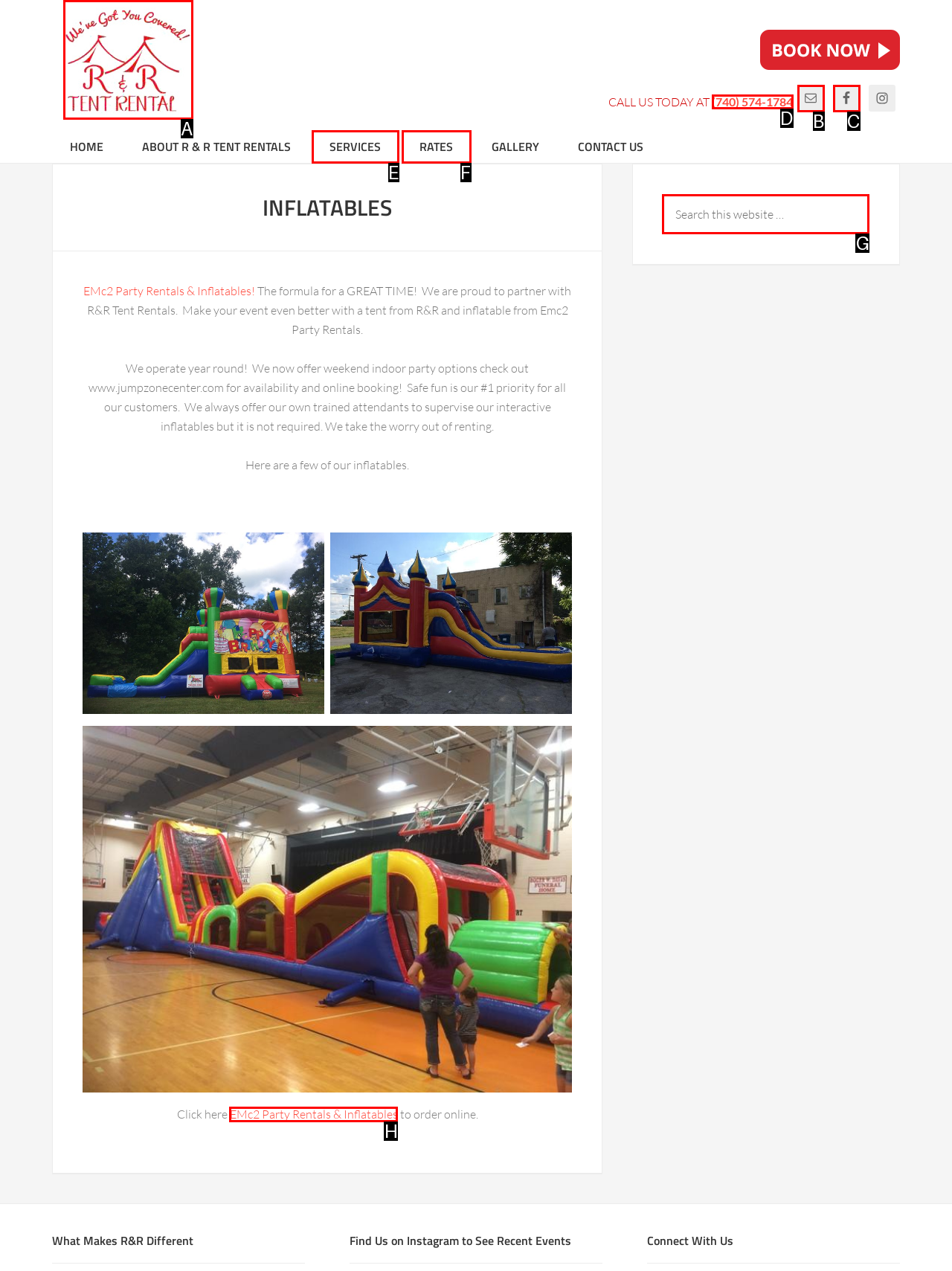Tell me which element should be clicked to achieve the following objective: Search this website
Reply with the letter of the correct option from the displayed choices.

G